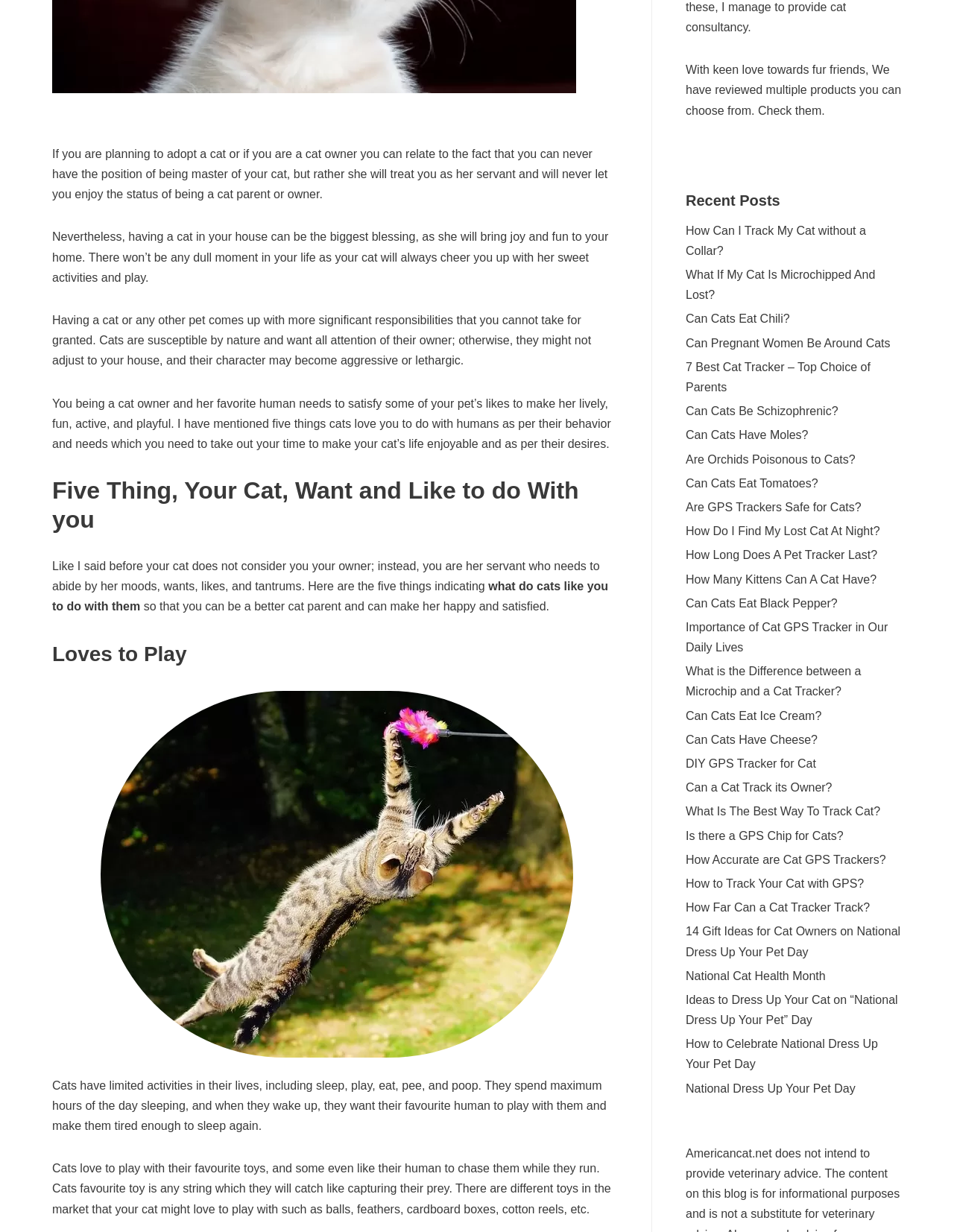Determine the bounding box coordinates for the UI element with the following description: "Are Orchids Poisonous to Cats?". The coordinates should be four float numbers between 0 and 1, represented as [left, top, right, bottom].

[0.719, 0.368, 0.897, 0.378]